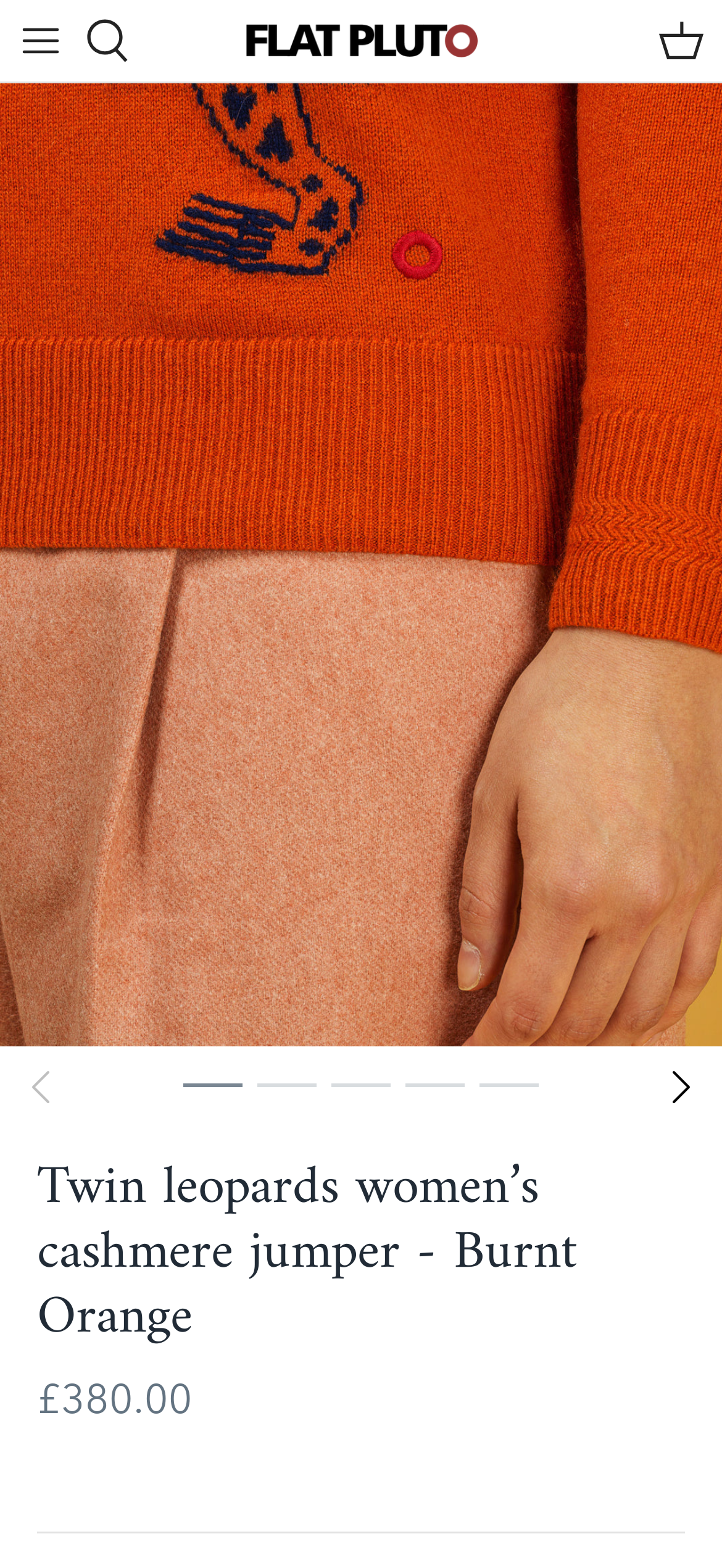What is the material of the jumper?
Based on the visual content, answer with a single word or a brief phrase.

cashmere